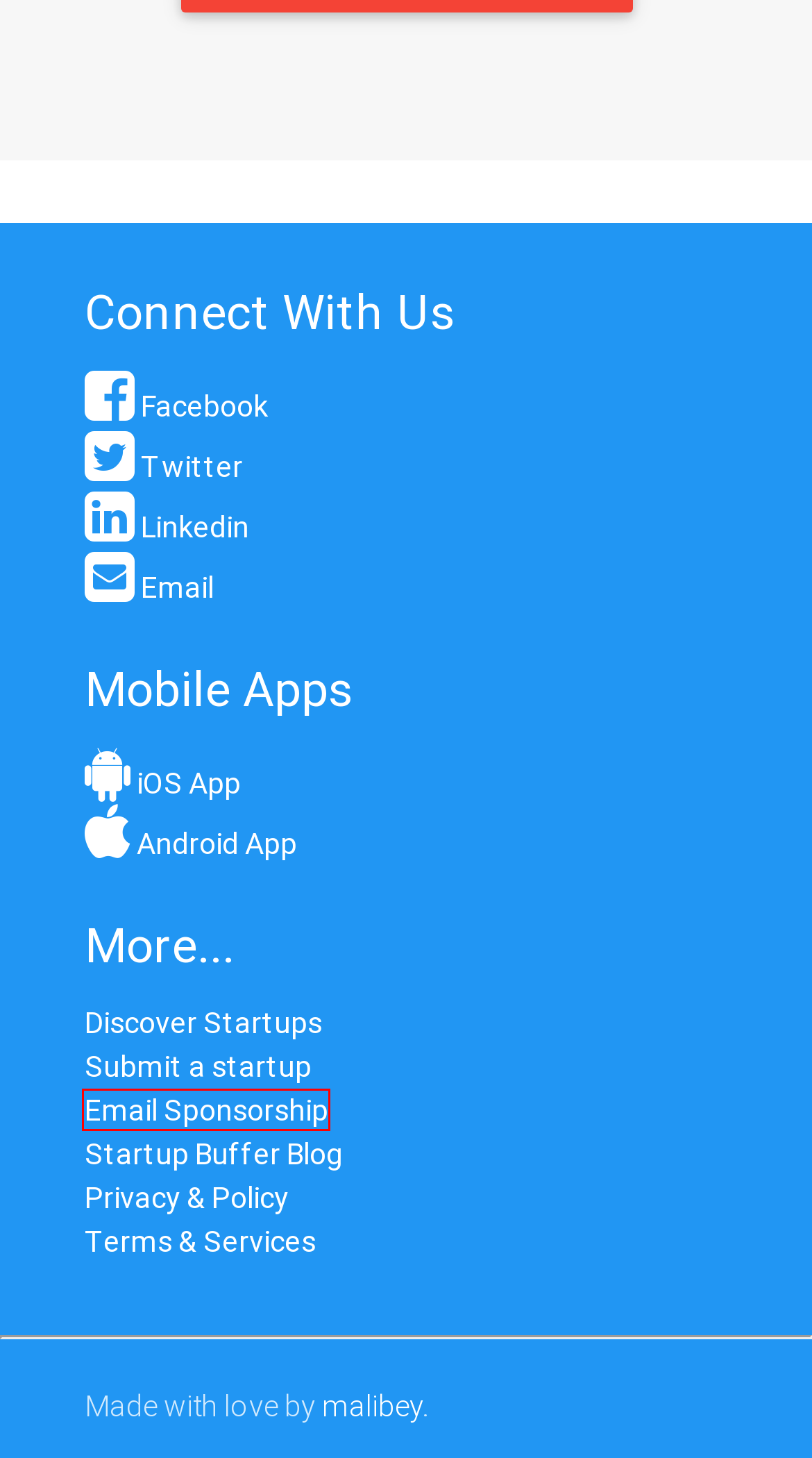With the provided webpage screenshot containing a red bounding box around a UI element, determine which description best matches the new webpage that appears after clicking the selected element. The choices are:
A. Startup Buffer 🚀 | Promote Your Startup/Discover New Startups
B. Privacy and Policy | Startup Buffer
C. Submit Your Startup 🚀 | Startup Buffer
D. Comparison of Talk Technologies vs Worksheet Systems | Startup Buffer
E. SignUpFirst.com | Startup Buffer
F. Comparison of NordVPN Teams vs Worksheet Systems | Startup Buffer
G. MASS Analytics | Startup Buffer
H. Terms of Service | Startup Buffer

A